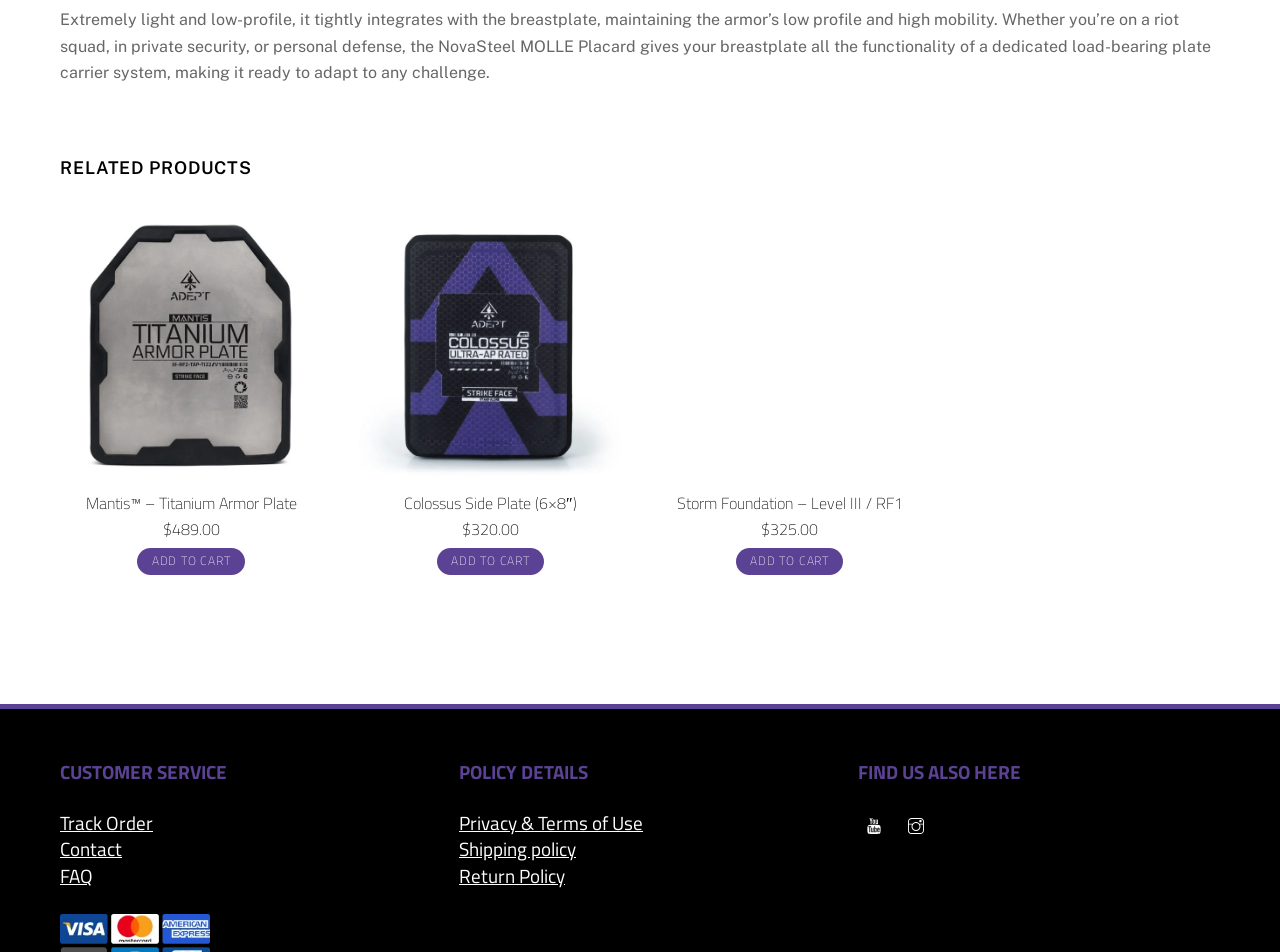Determine the bounding box coordinates of the region I should click to achieve the following instruction: "Track your order". Ensure the bounding box coordinates are four float numbers between 0 and 1, i.e., [left, top, right, bottom].

[0.047, 0.849, 0.12, 0.879]